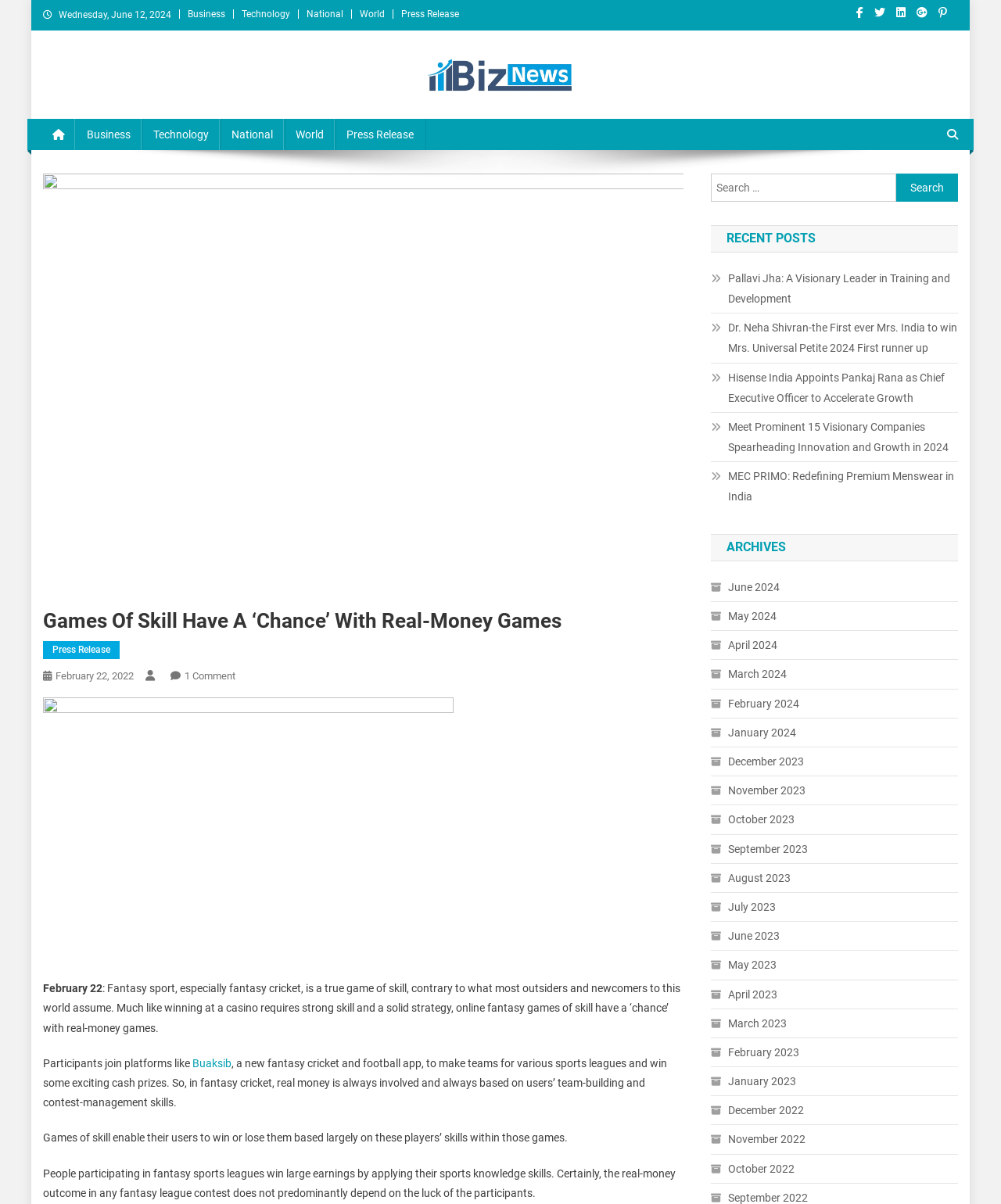Provide a single word or phrase to answer the given question: 
What is the date of the current news article?

February 22, 2022